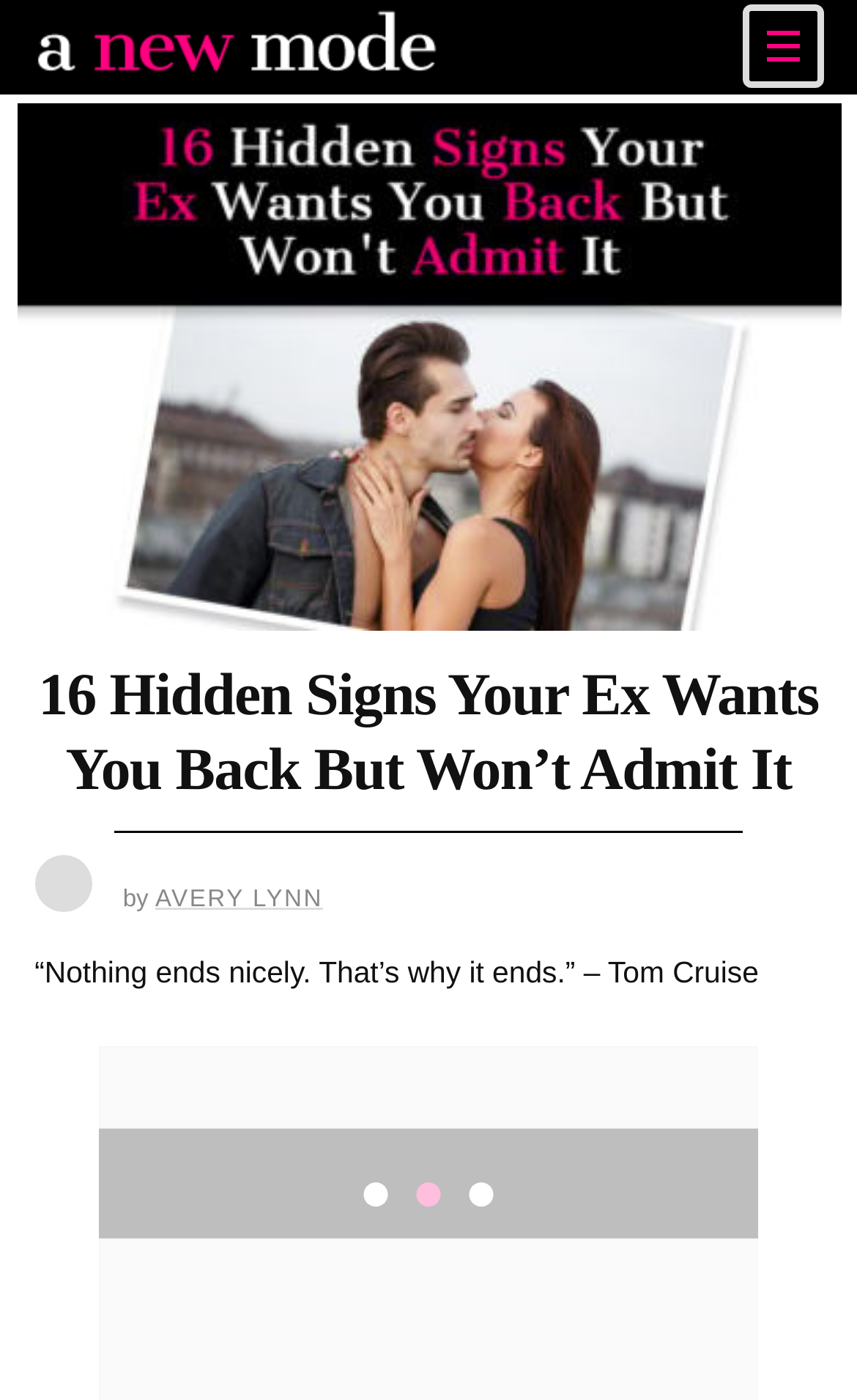Using the provided element description: "Avery Lynn", determine the bounding box coordinates of the corresponding UI element in the screenshot.

[0.181, 0.633, 0.377, 0.652]